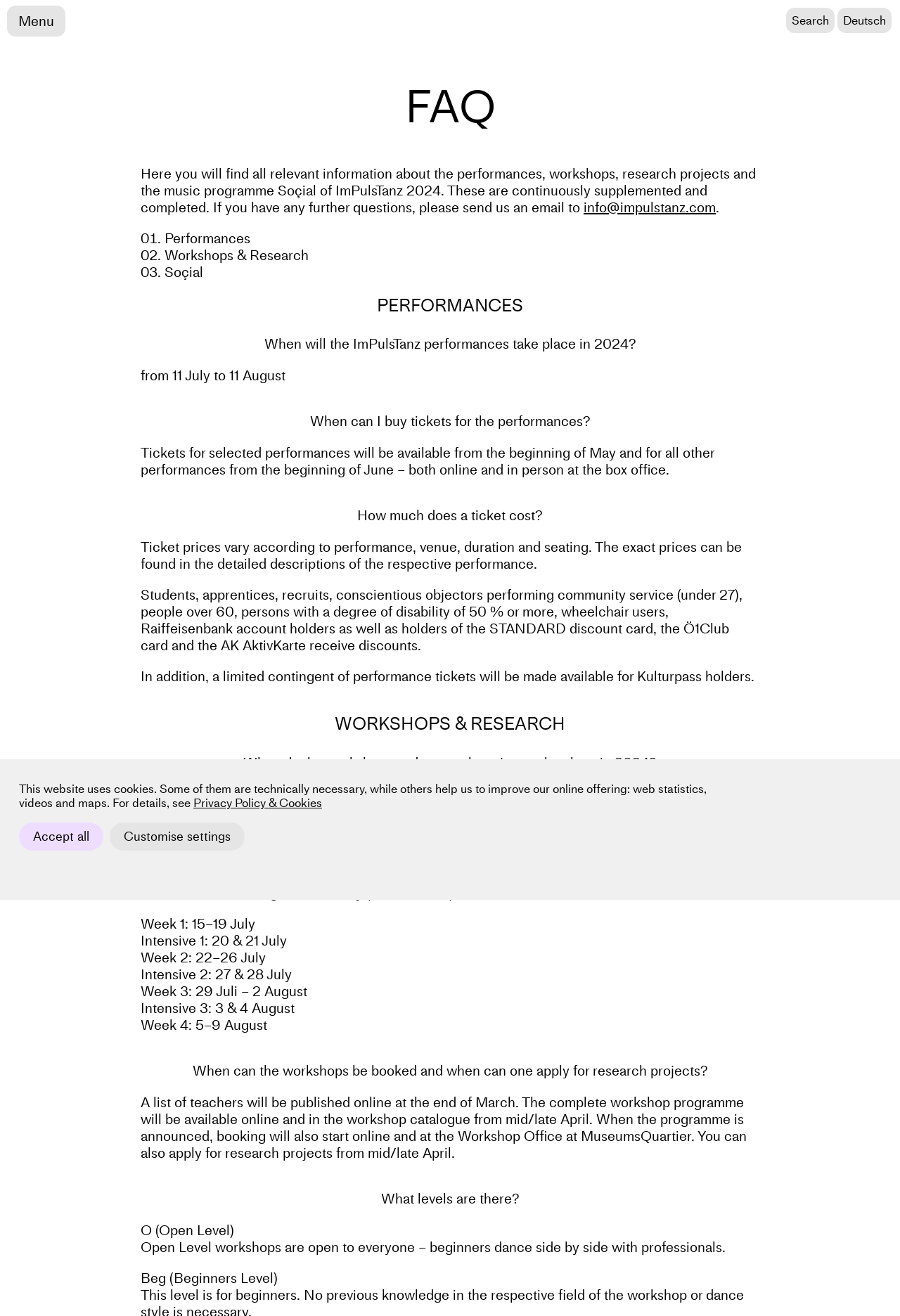What is the main topic of this webpage?
Look at the screenshot and respond with one word or a short phrase.

ImPulsTanz Festival